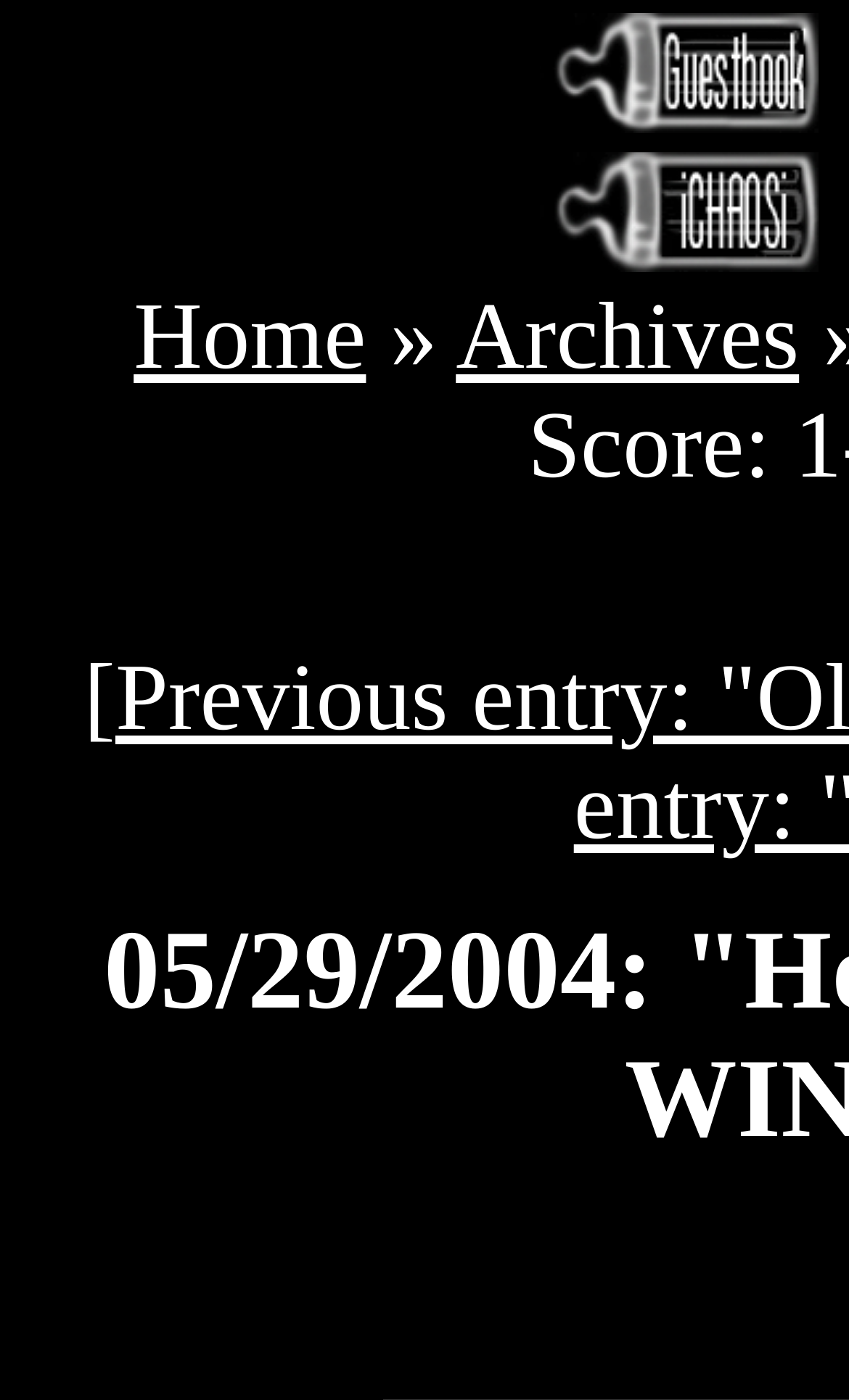Give a one-word or one-phrase response to the question:
What is the position of the image in the first table cell?

Top-left